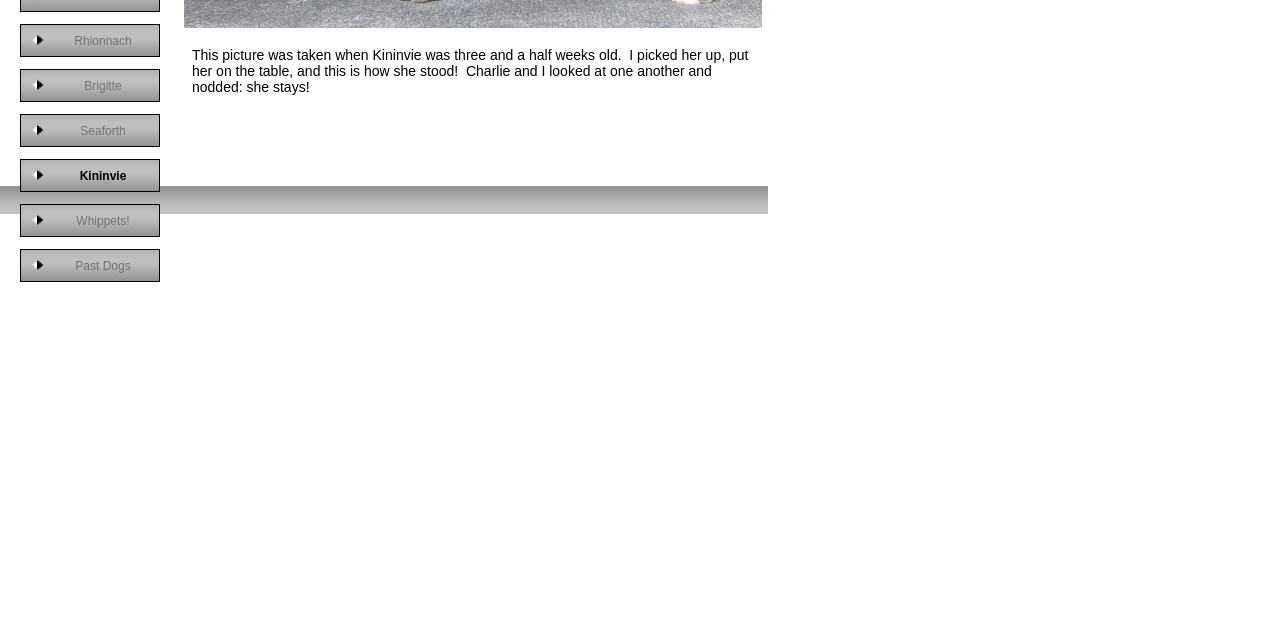Using the provided element description: "Kininvie", determine the bounding box coordinates of the corresponding UI element in the screenshot.

[0.062, 0.263, 0.099, 0.285]